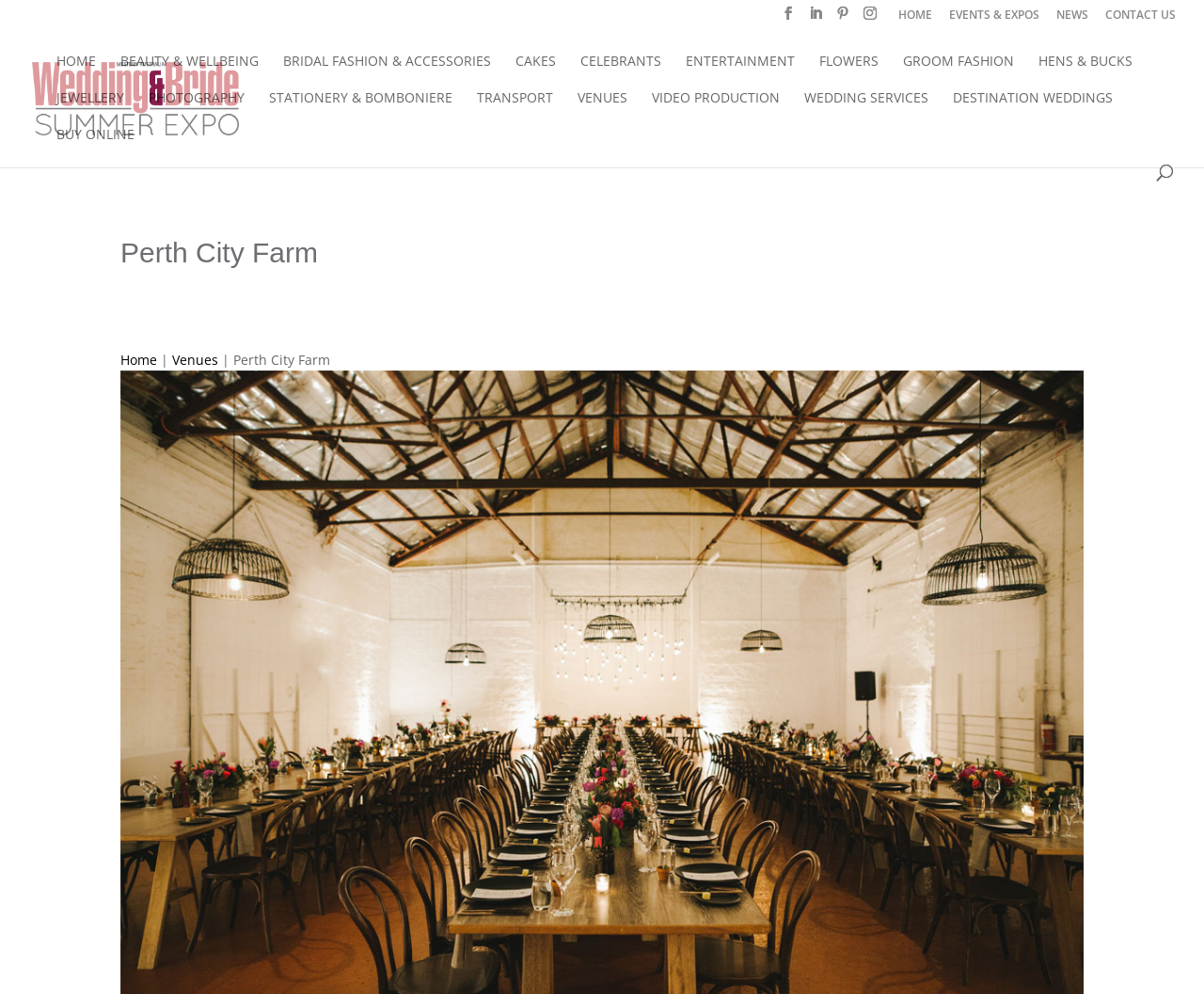Specify the bounding box coordinates of the element's area that should be clicked to execute the given instruction: "Explore Venues". The coordinates should be four float numbers between 0 and 1, i.e., [left, top, right, bottom].

[0.143, 0.352, 0.181, 0.37]